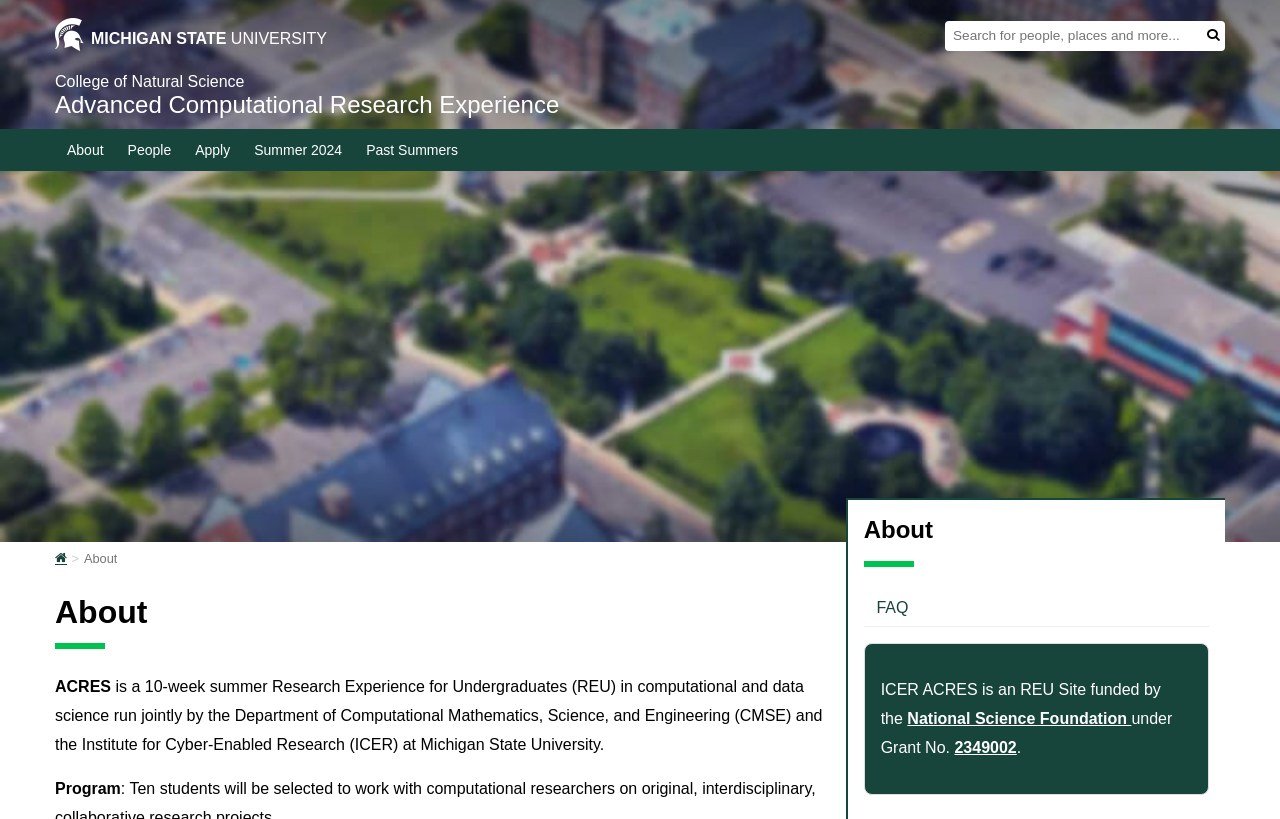Determine the bounding box for the UI element as described: "name="s" placeholder="Search …"". The coordinates should be represented as four float numbers between 0 and 1, formatted as [left, top, right, bottom].

None